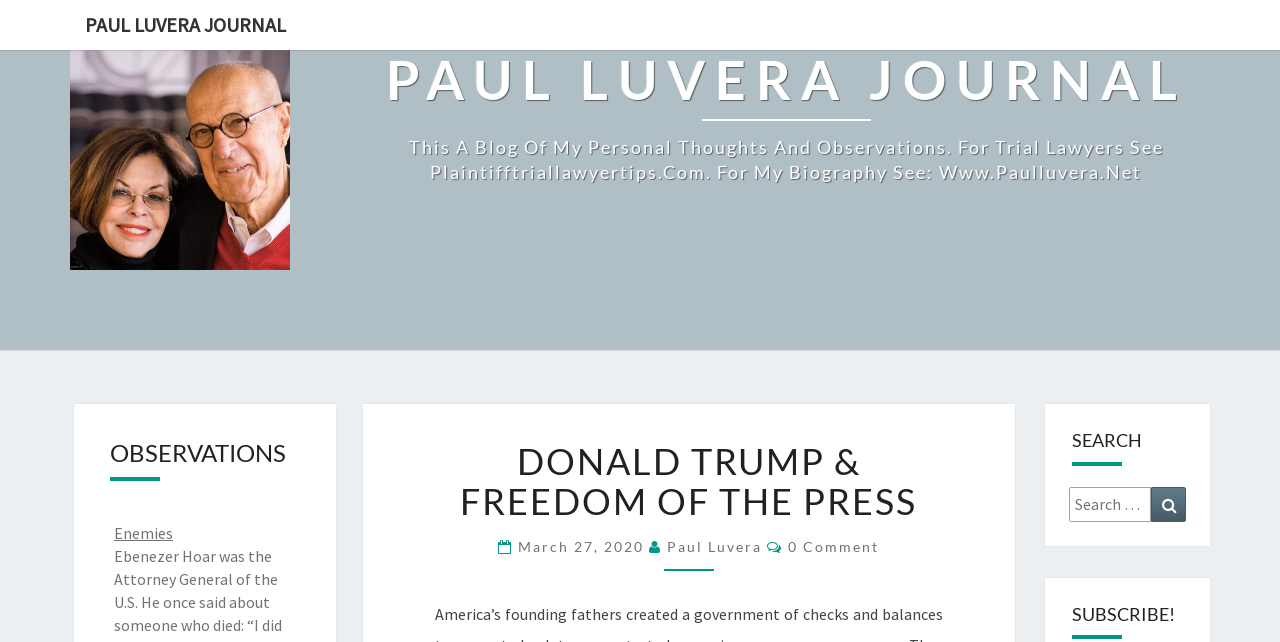Please determine the headline of the webpage and provide its content.

PAUL LUVERA JOURNAL